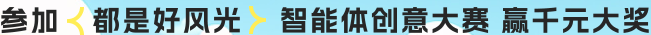Provide a thorough and detailed response to the question by examining the image: 
What is the potential reward for joining the competition?

The banner explicitly states that participants can 'win cash prizes' (赢千元大奖) by joining the competition. This implies that the potential reward for joining the competition is receiving cash prizes.